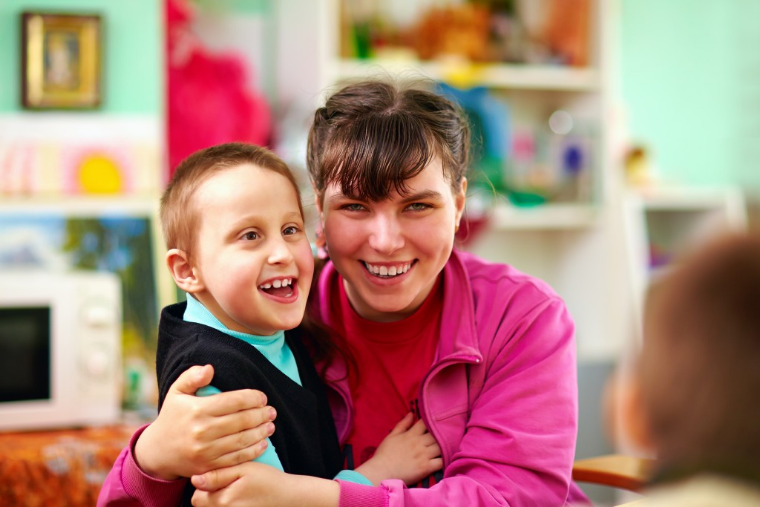Look at the image and answer the question in detail:
What is the boy wearing over his shirt?

According to the caption, the boy is wearing a black vest over a light blue shirt, which suggests a formal or dressy outfit.